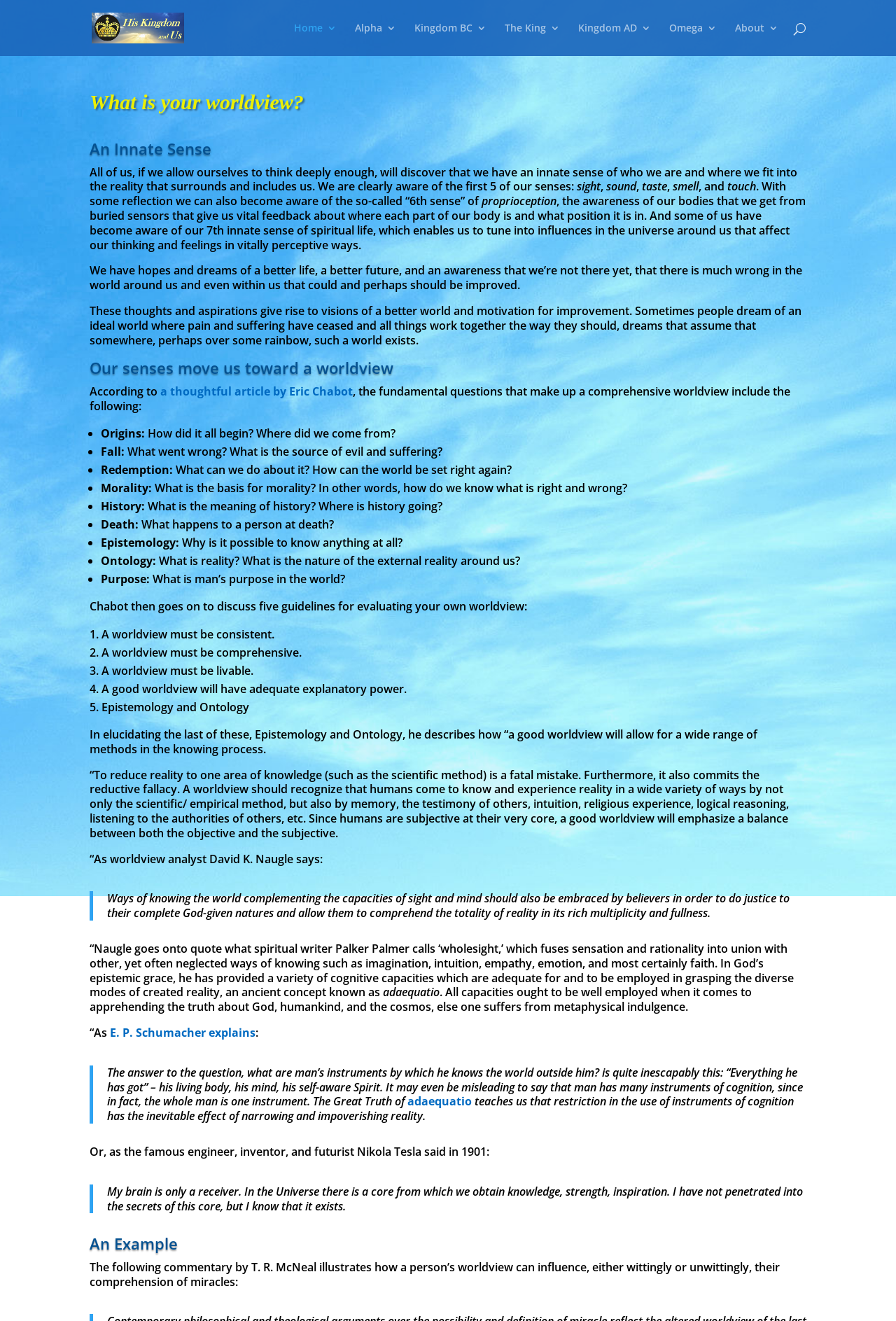Give a one-word or phrase response to the following question: What is the concept of 'wholesight' in relation to knowing the world?

Fusing sensation and rationality